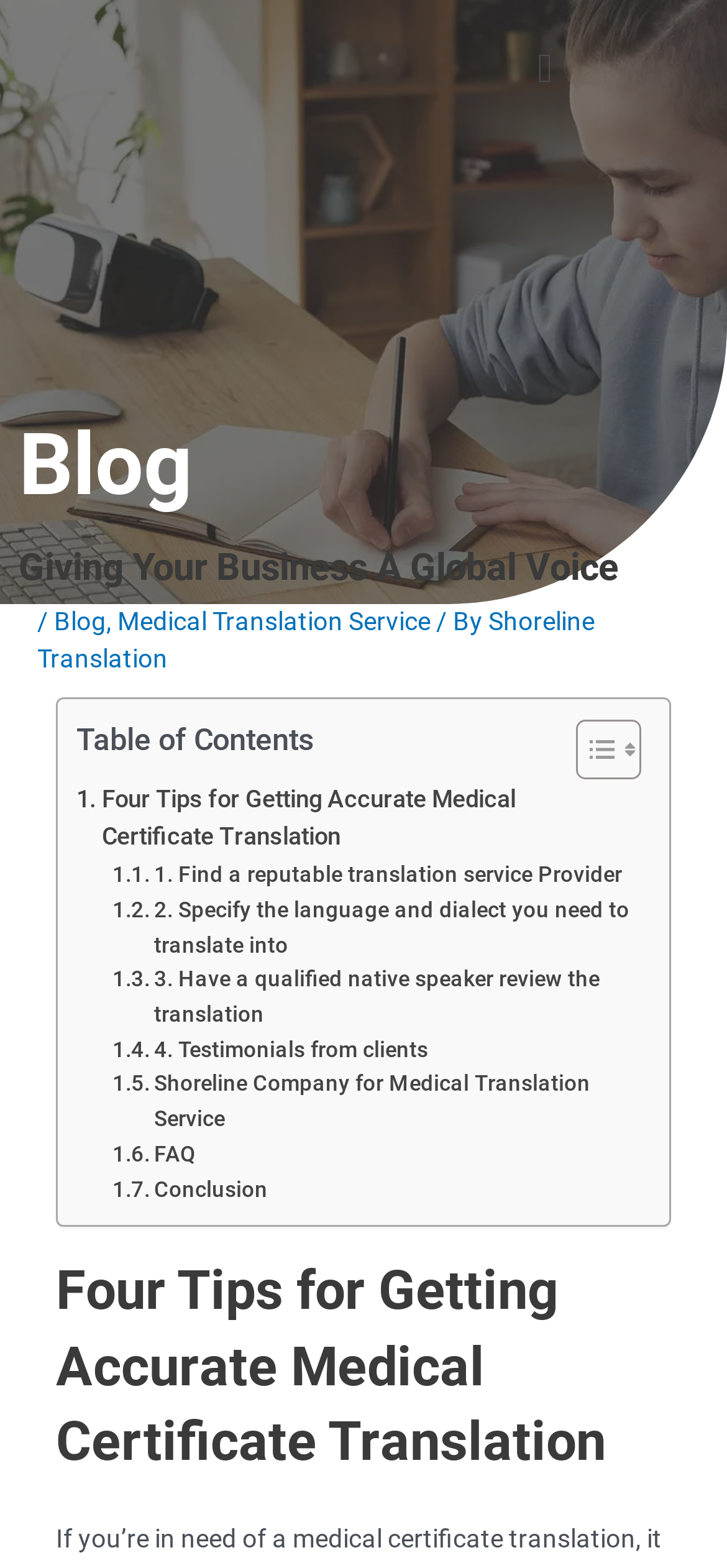Using the details from the image, please elaborate on the following question: What is the title of the article?

The title of the article is located at the top of the webpage, and it is a heading element that reads 'Four Tips for Getting Accurate Medical Certificate Translation'.